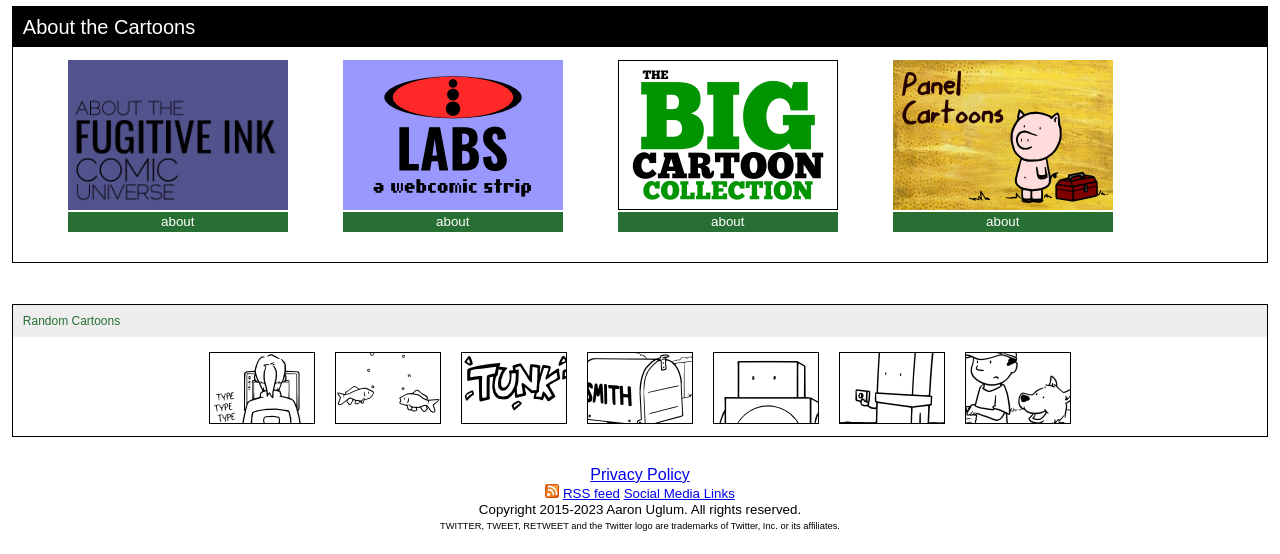Specify the bounding box coordinates of the area to click in order to execute this command: 'View Fugitive Ink Comic Universe about'. The coordinates should consist of four float numbers ranging from 0 to 1, and should be formatted as [left, top, right, bottom].

[0.053, 0.108, 0.225, 0.418]